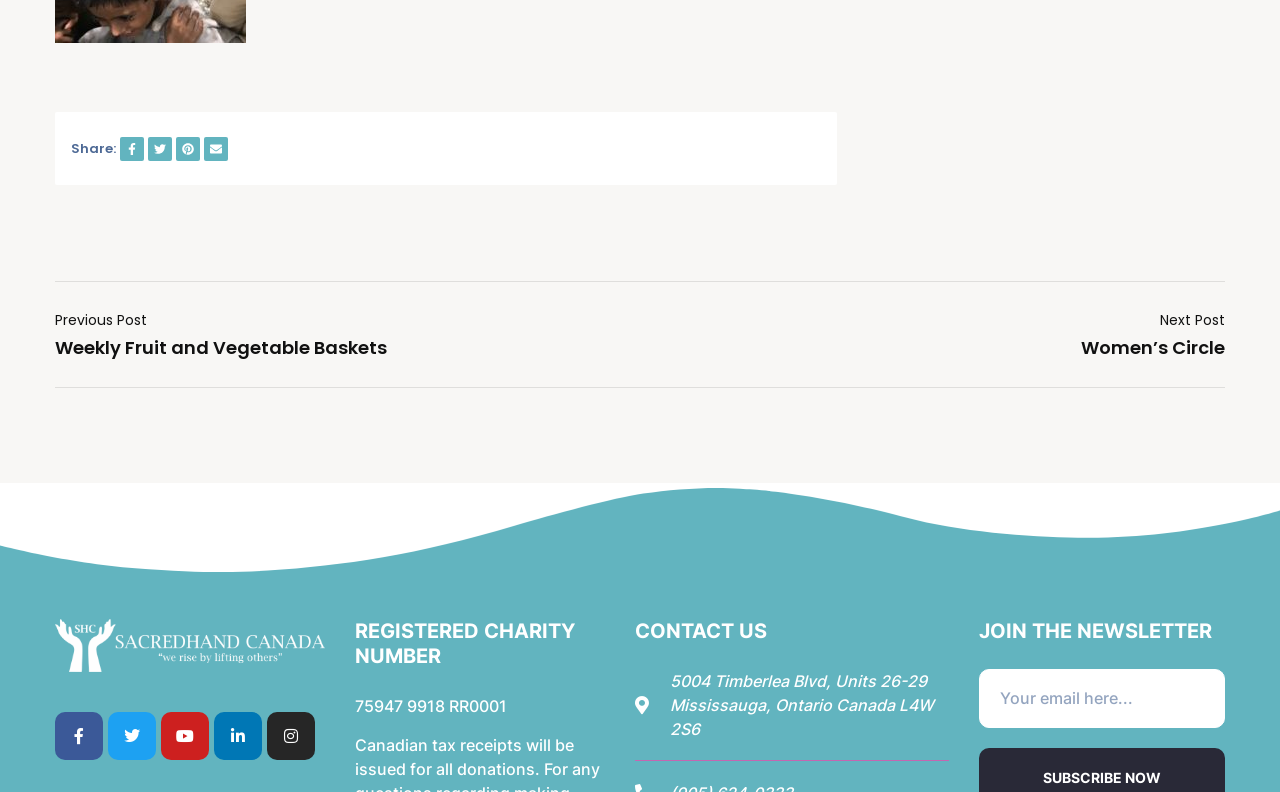What is the charity number of the organization?
Provide an in-depth answer to the question, covering all aspects.

The charity number can be found in the section 'REGISTERED CHARITY NUMBER' which is located at the bottom of the webpage. The number is displayed as a static text element.